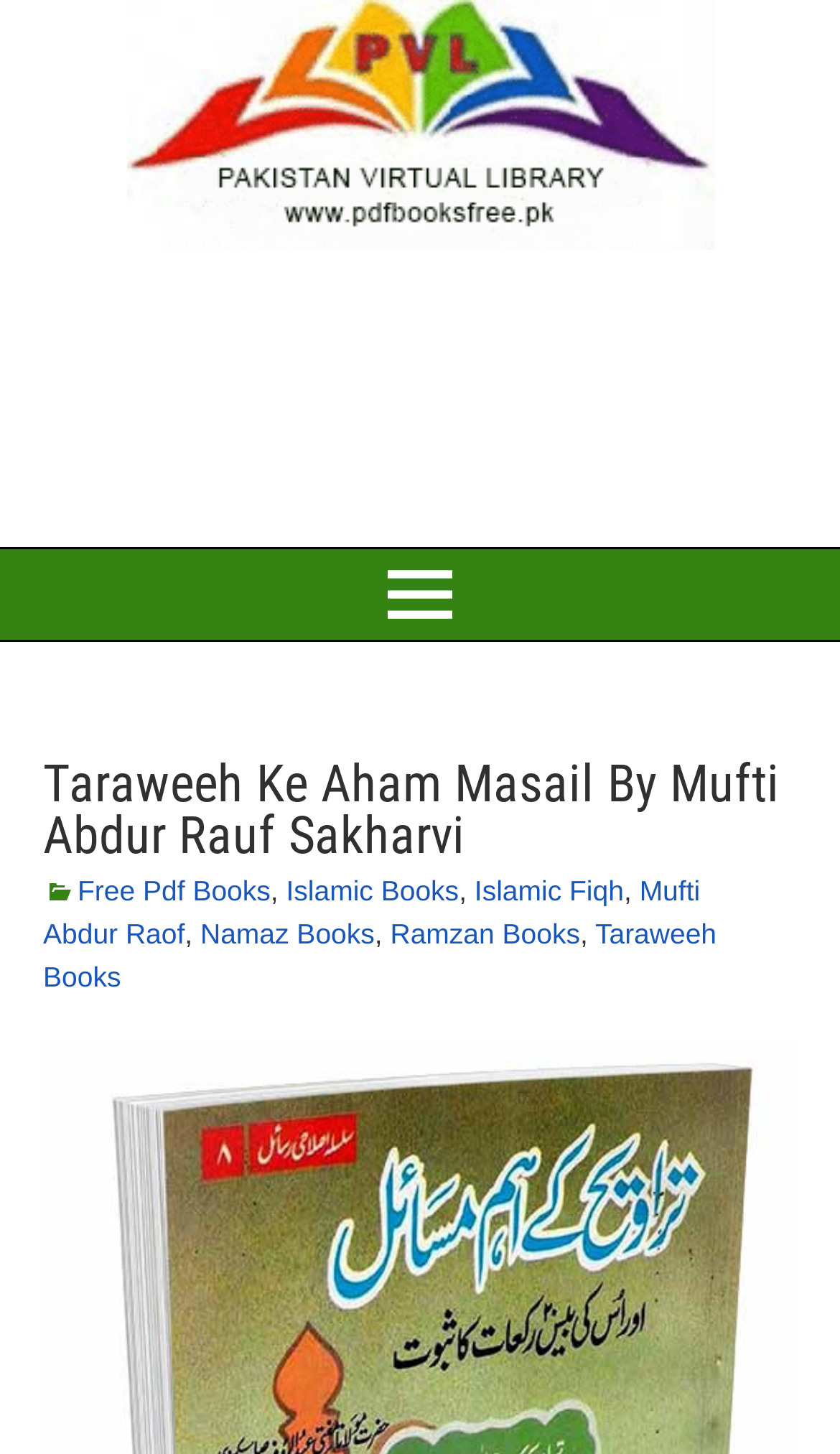Please reply to the following question with a single word or a short phrase:
What is the main topic of this webpage?

Islamic book